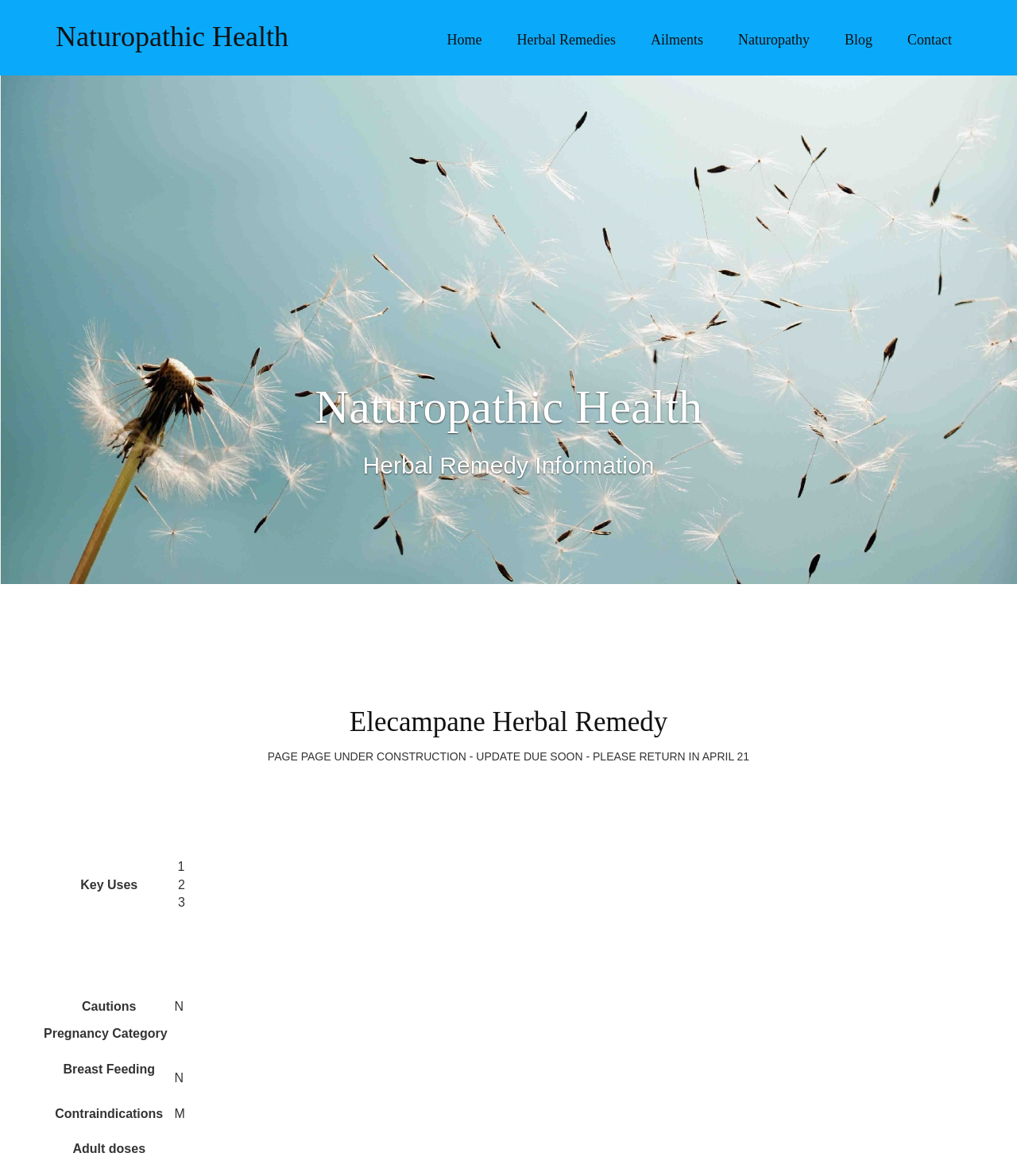Based on the element description Ailments, identify the bounding box coordinates for the UI element. The coordinates should be in the format (top-left x, top-left y, bottom-right x, bottom-right y) and within the 0 to 1 range.

[0.63, 0.022, 0.701, 0.045]